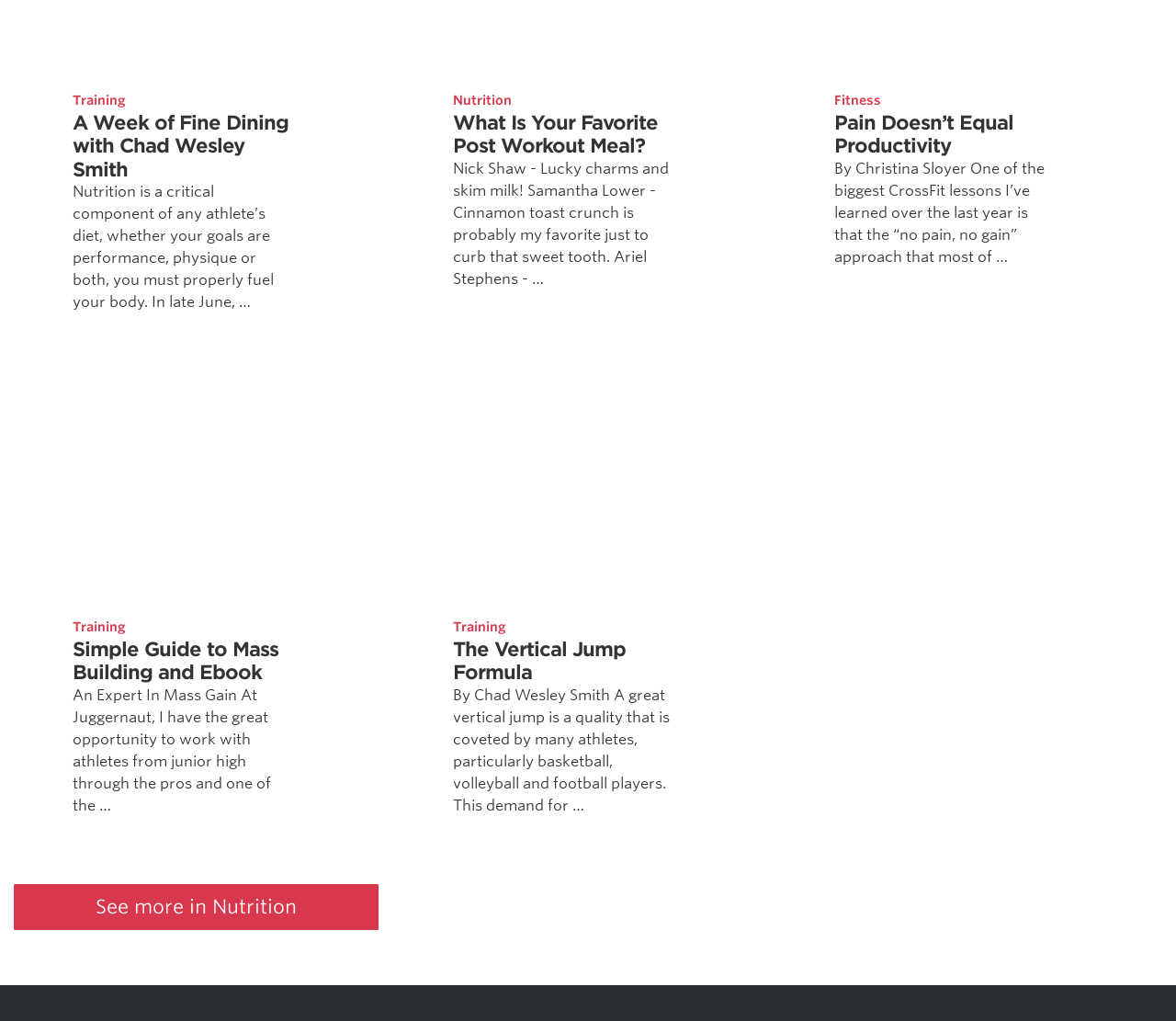Highlight the bounding box coordinates of the element that should be clicked to carry out the following instruction: "Visit the 'Shop' page". The coordinates must be given as four float numbers ranging from 0 to 1, i.e., [left, top, right, bottom].

[0.678, 0.749, 0.712, 0.773]